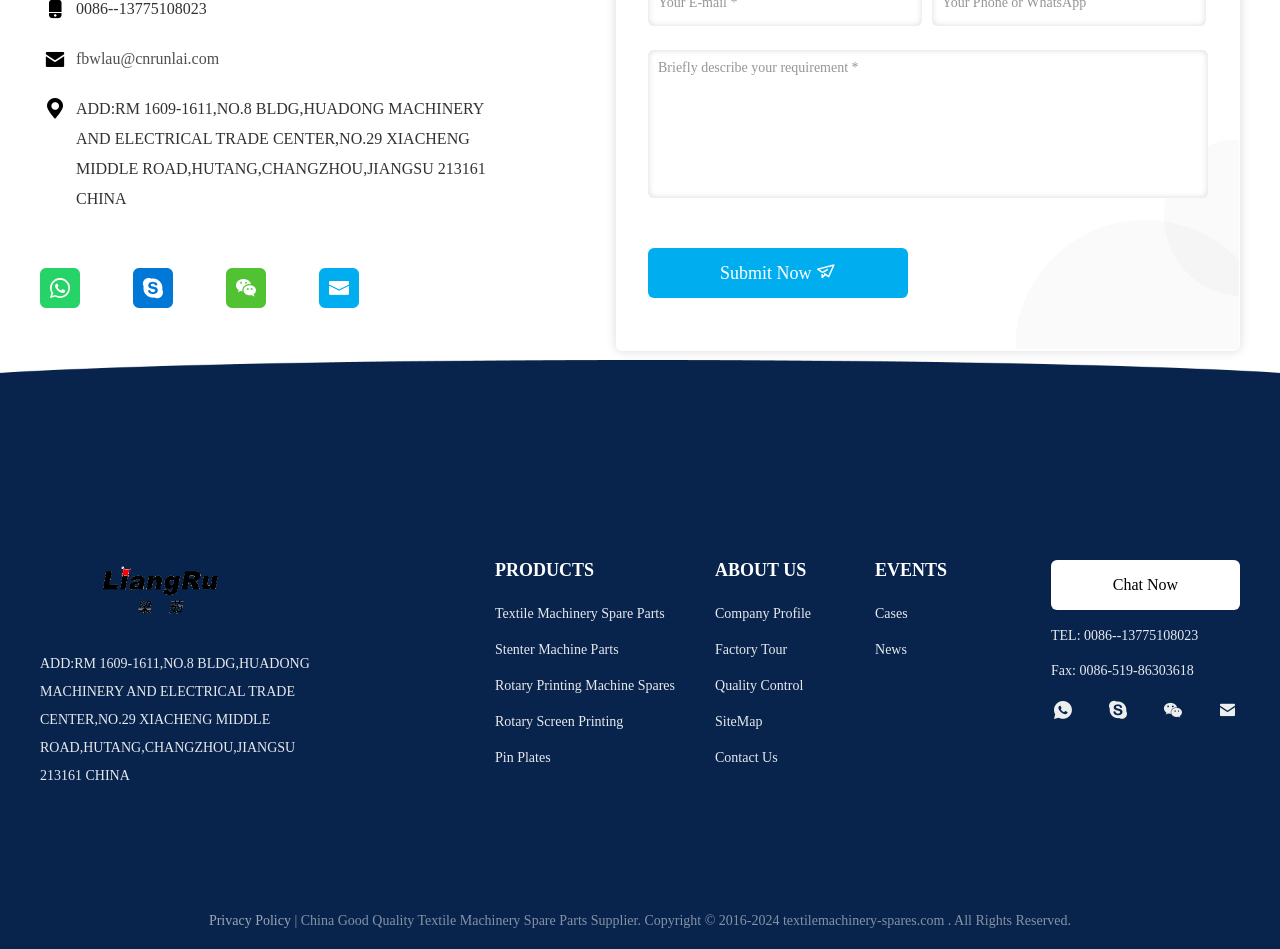Please find the bounding box for the UI element described by: "fbwlau@cnrunlai.com".

[0.059, 0.053, 0.171, 0.071]